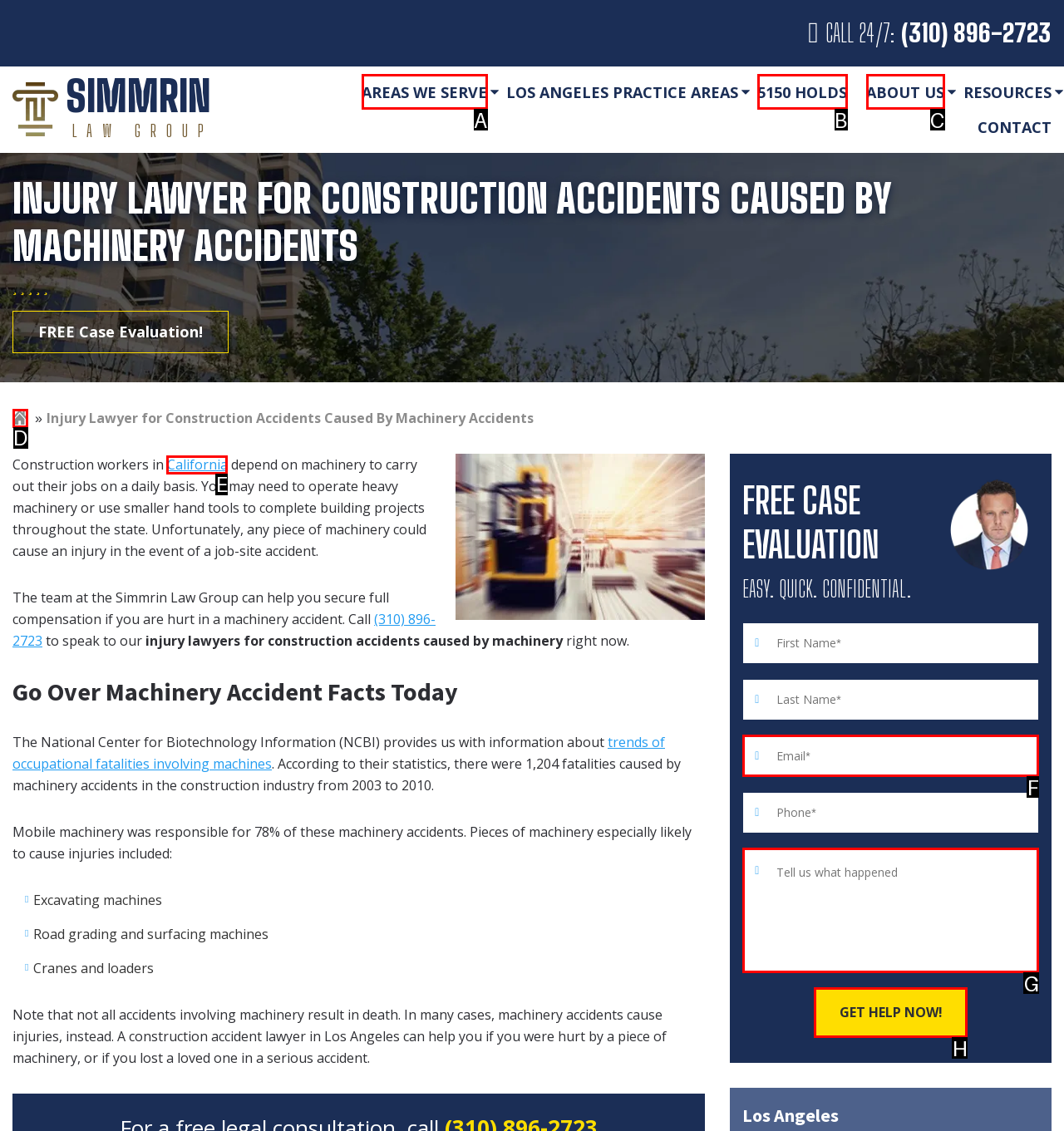Point out the HTML element I should click to achieve the following: Click on the 'HOME' link Reply with the letter of the selected element.

None